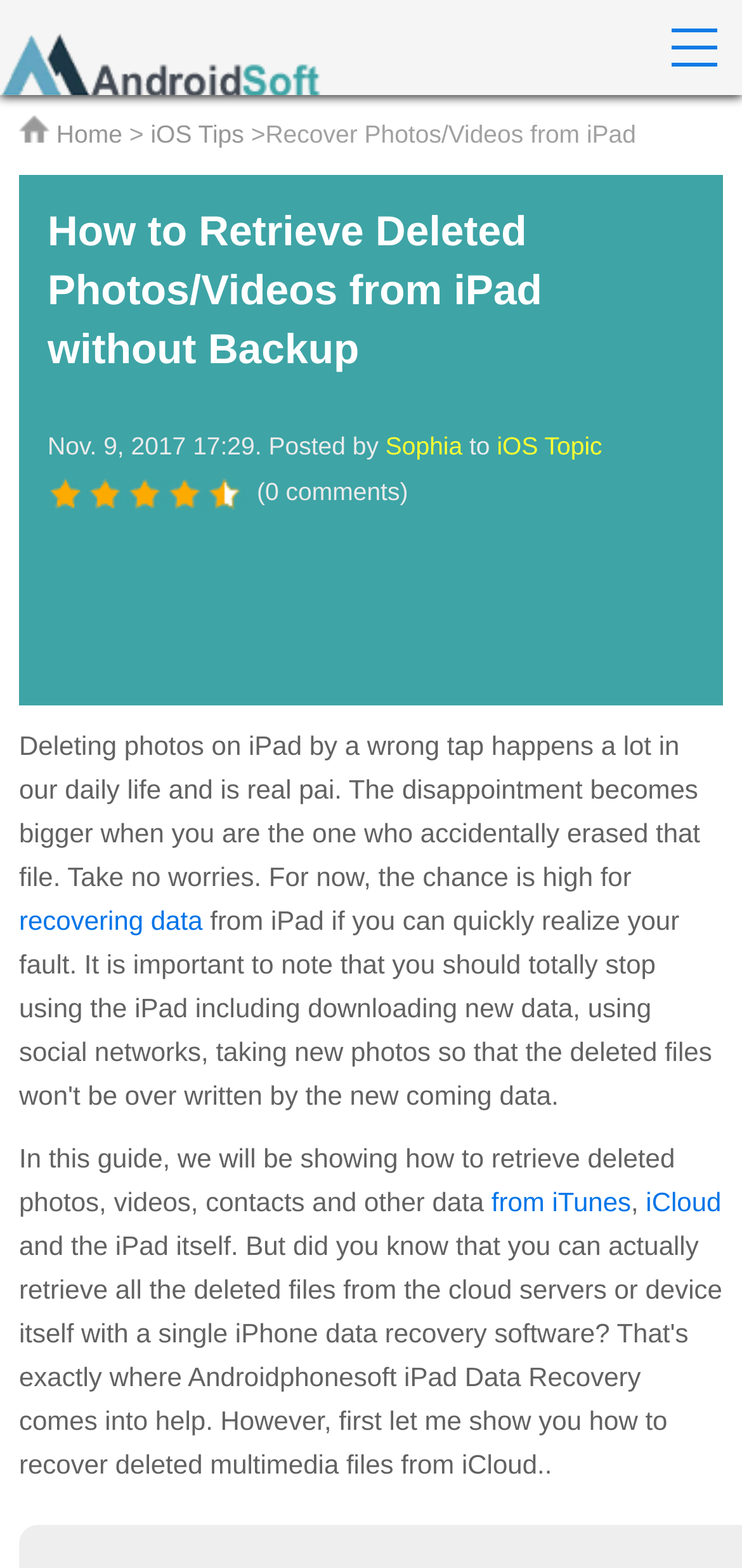What is the purpose of this guide?
Give a detailed explanation using the information visible in the image.

The purpose of this guide is to provide instructions on how to retrieve deleted data, as mentioned in the text 'In this guide, we will be showing how to retrieve deleted photos, videos, contacts and other data...'. The guide aims to help users recover their deleted data.